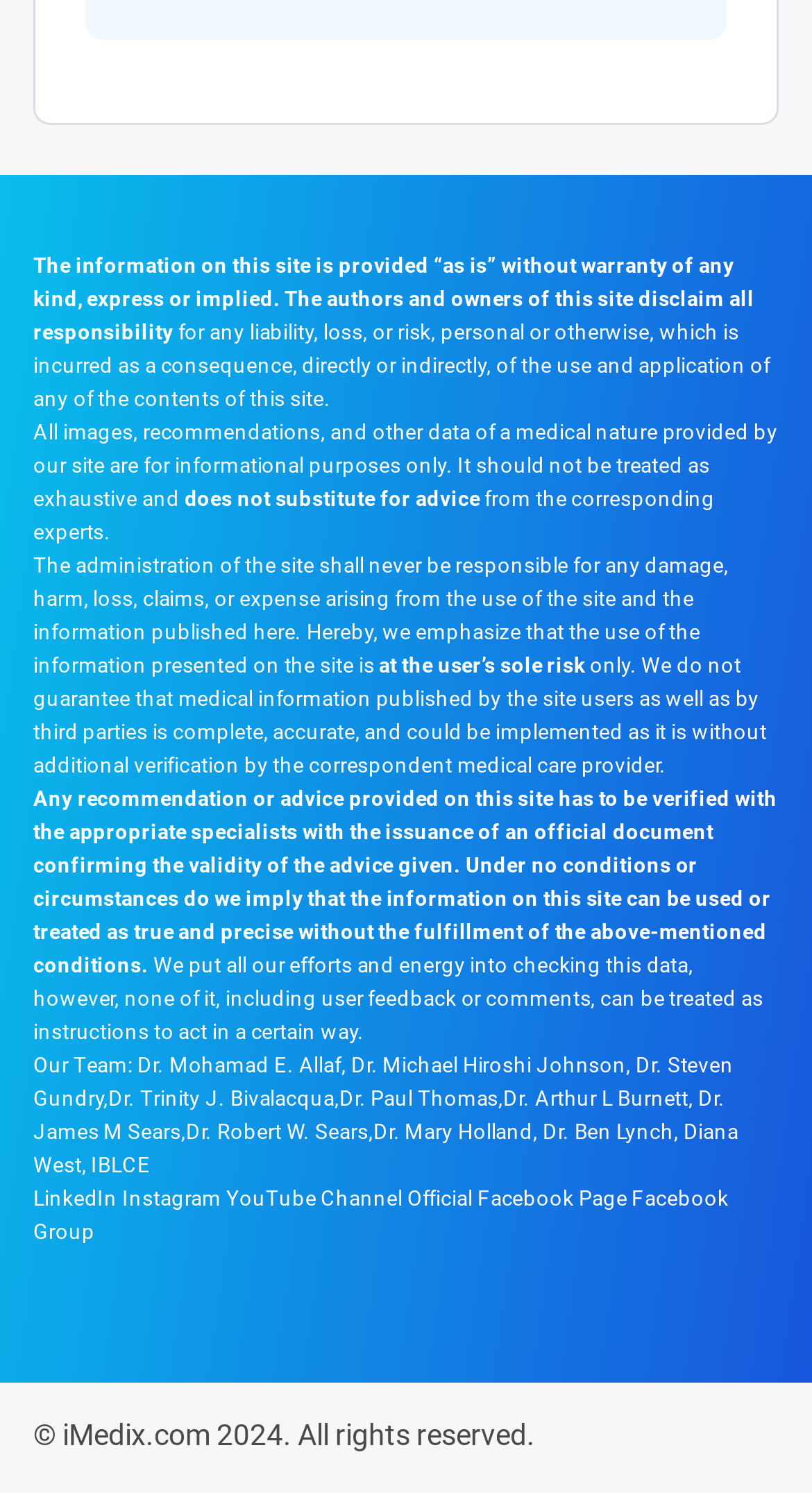Please give a one-word or short phrase response to the following question: 
What is the copyright year of the website?

2024